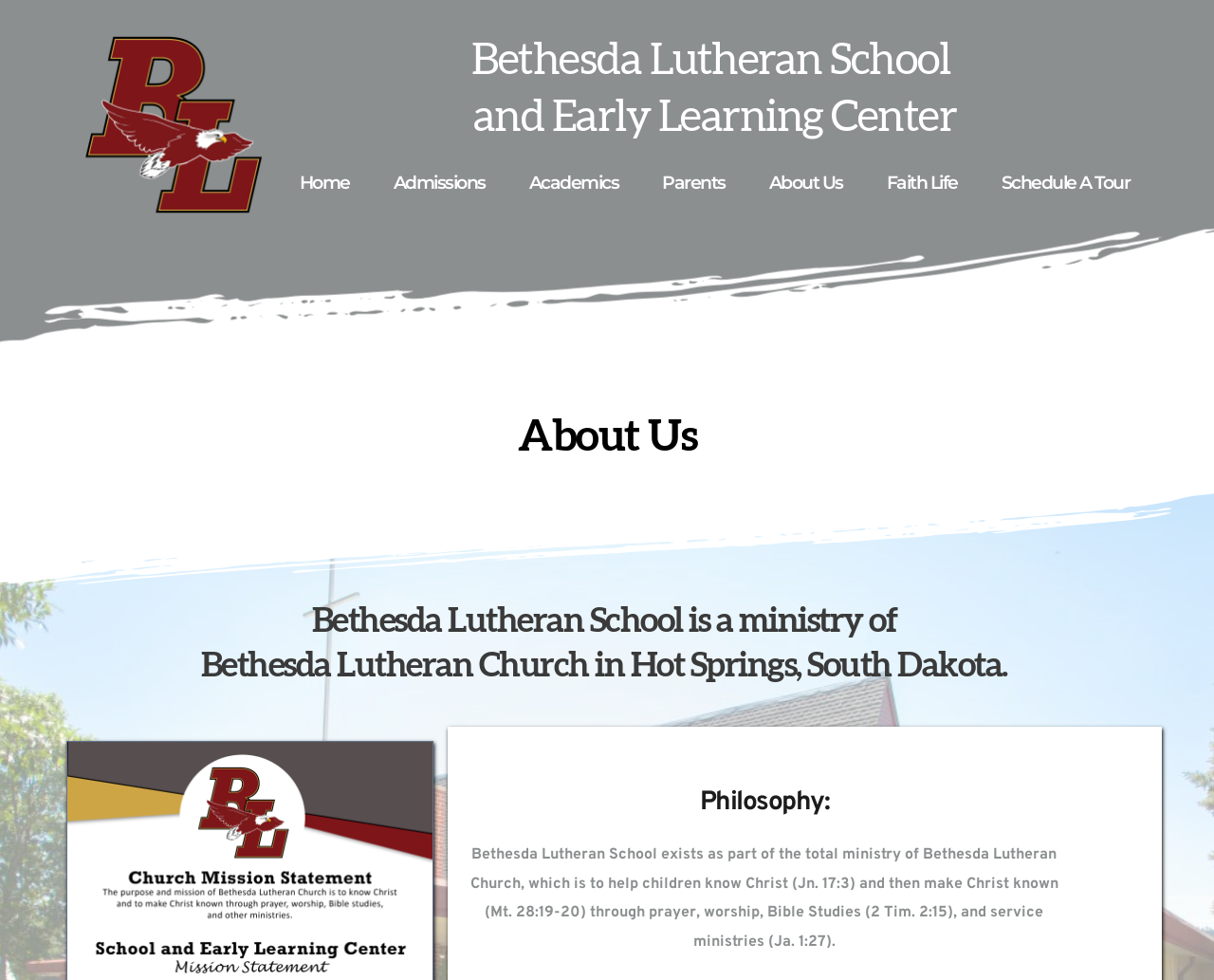Please provide a one-word or phrase answer to the question: 
What is the name of the school?

Bethesda Lutheran School